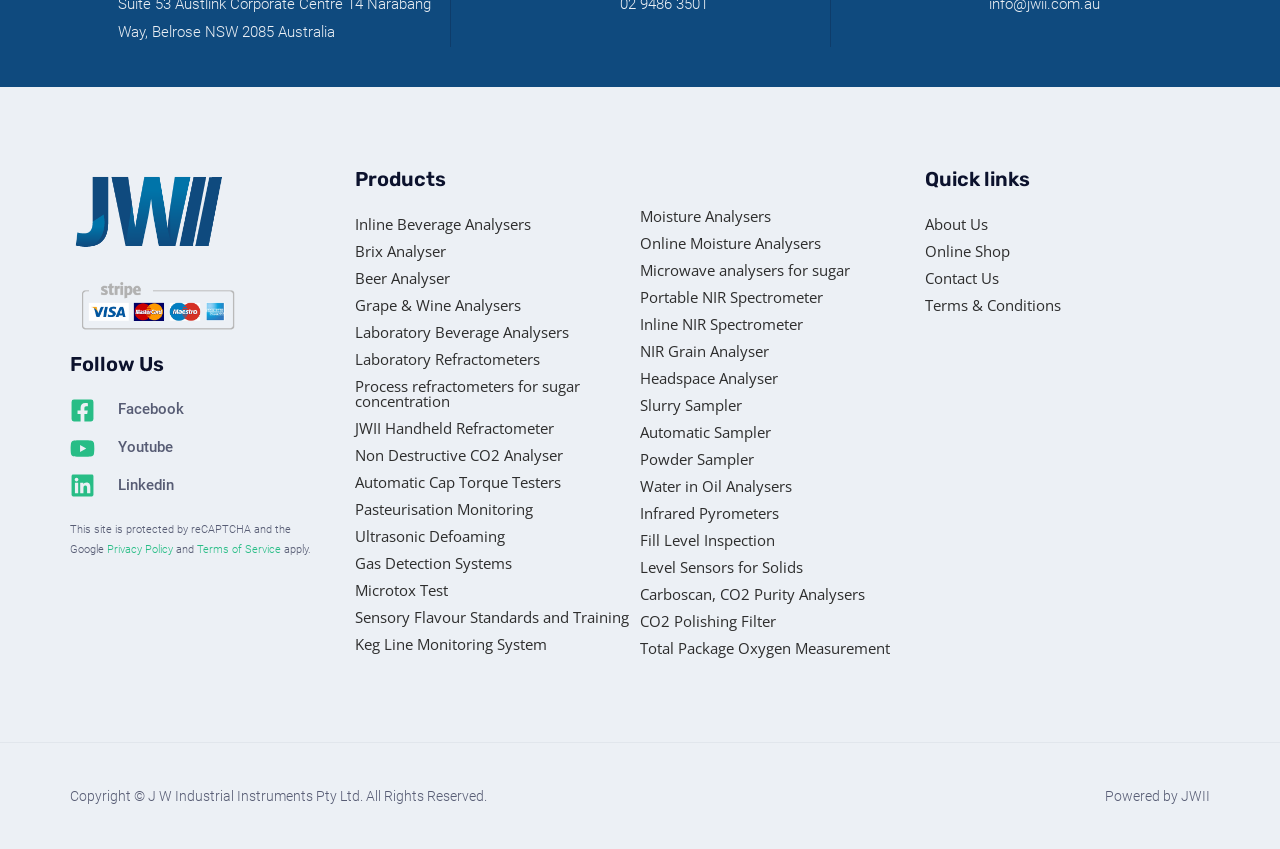Please examine the image and provide a detailed answer to the question: How many social media links are available?

I counted the number of social media links available on the webpage, which are Facebook, Youtube, and Linkedin, and found that there are 3 social media links.